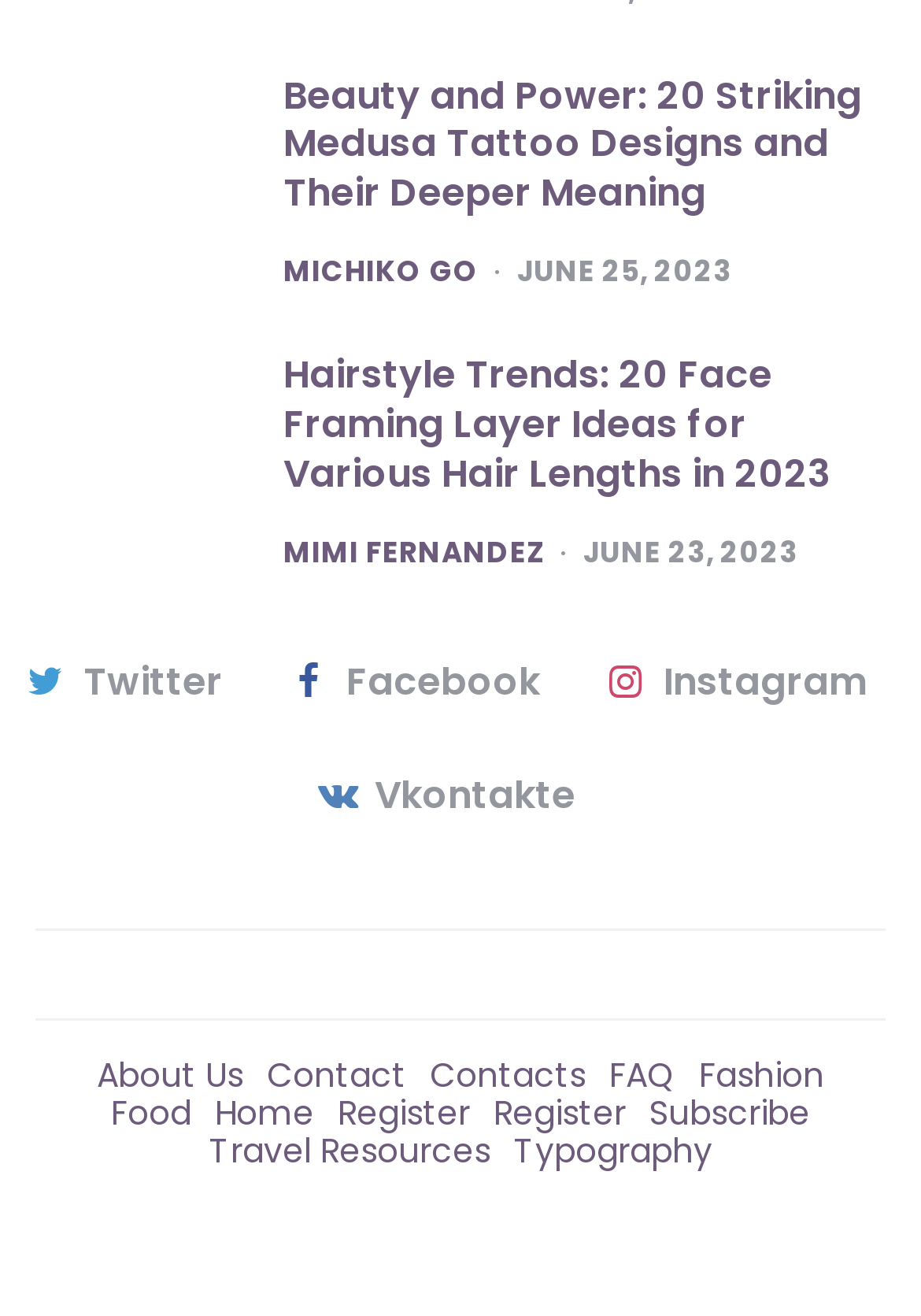Based on the description "Mimi Fernandez", find the bounding box of the specified UI element.

[0.308, 0.407, 0.592, 0.433]